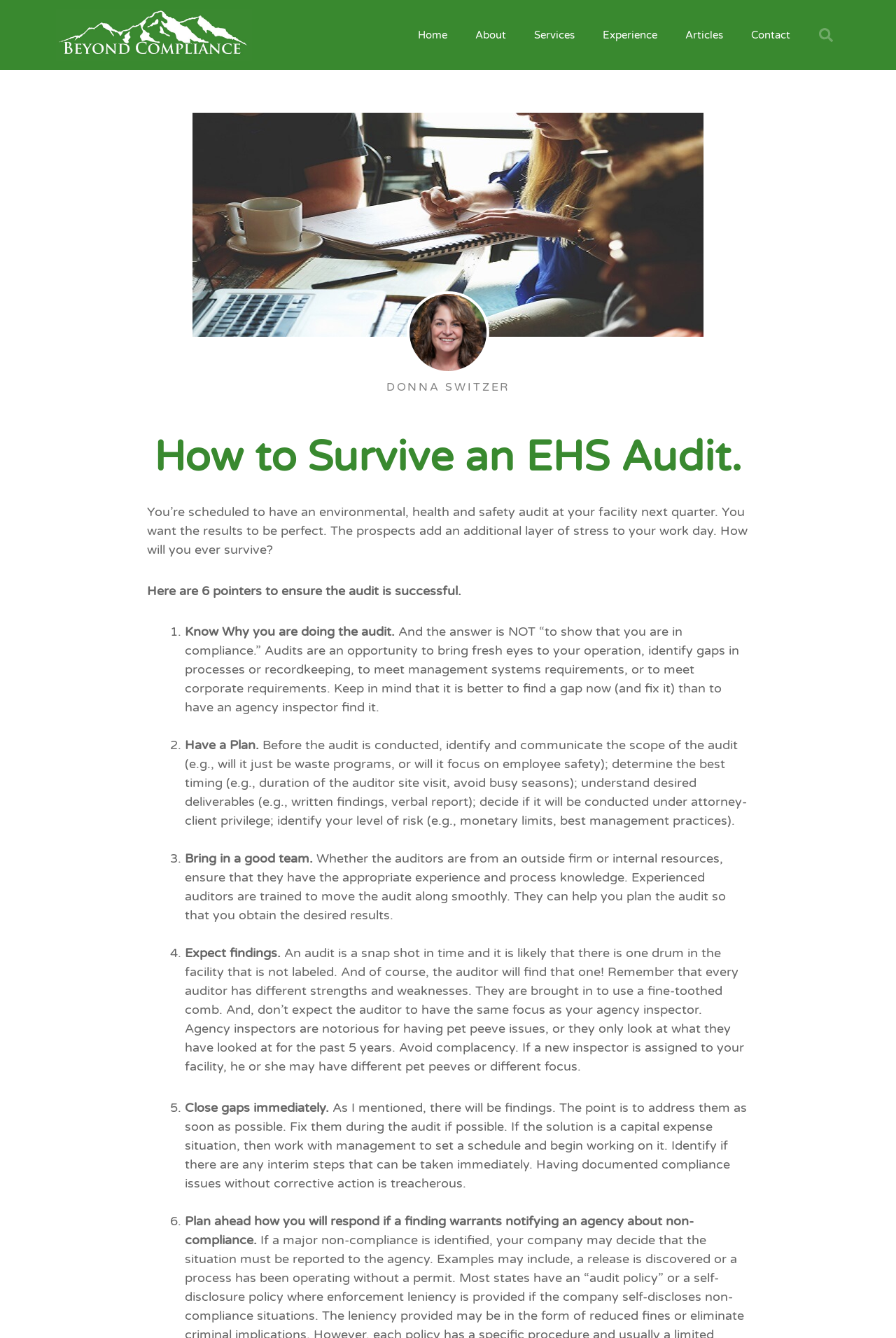Please look at the image and answer the question with a detailed explanation: What is the recommended approach to planning an EHS audit?

I read the static text element that says 'Have a Plan. Before the audit is conducted, identify and communicate the scope of the audit...' which recommends having a plan before conducting an EHS audit.